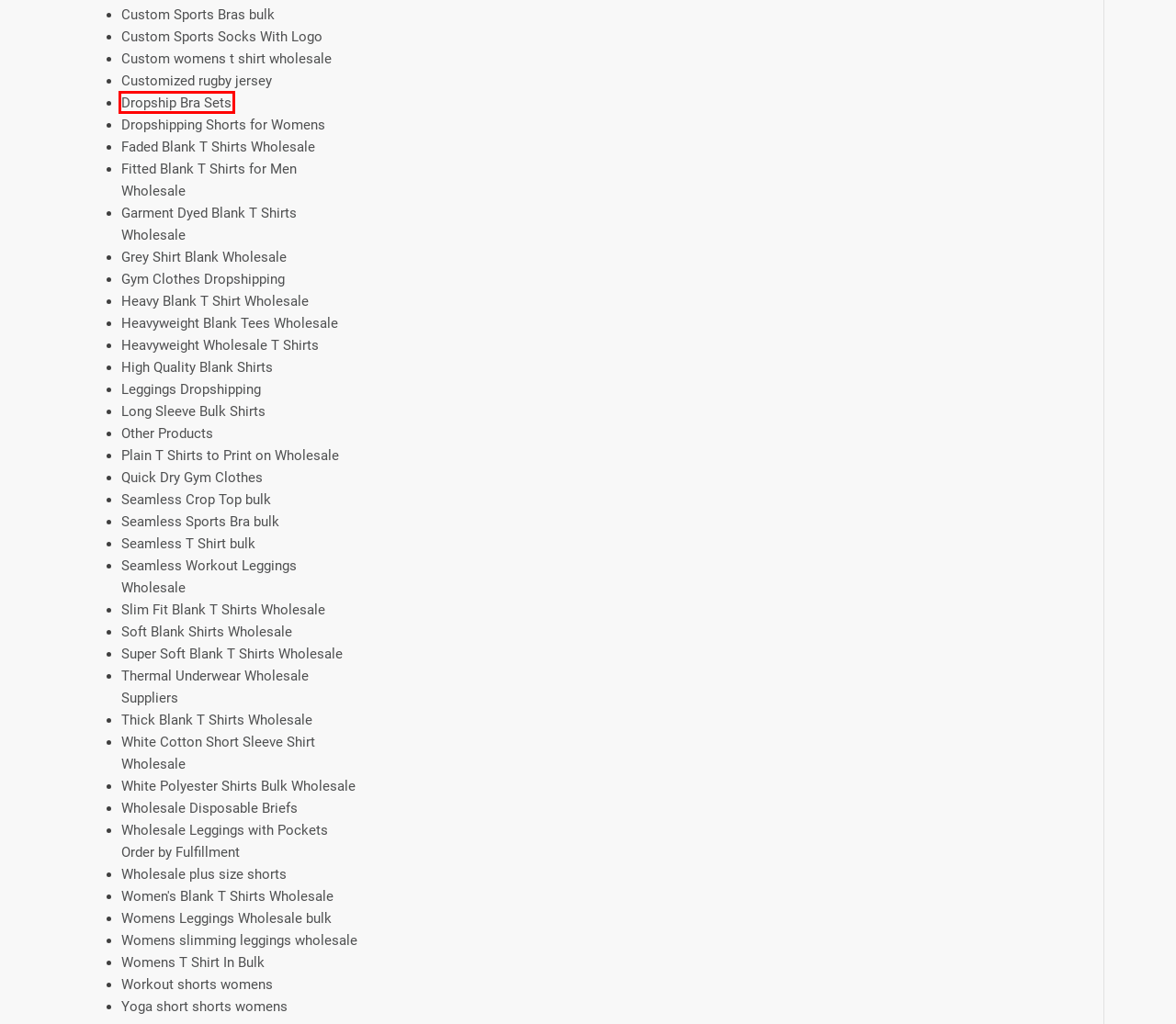Given a screenshot of a webpage with a red bounding box highlighting a UI element, determine which webpage description best matches the new webpage that appears after clicking the highlighted element. Here are the candidates:
A. Slim Fit Blank T Shirts Wholesale - China Fitness Clothing
B. Women's Blank T Shirts Wholesale - China Fitness Clothing
C. Garment Dyed Blank T Shirts Wholesale - China Fitness Clothing
D. Wholesale Leggings With Pockets Order By Fulfillment - China Fitness Clothing
E. Yoga Short Shorts Womens - China Fitness Clothing
F. Womens Leggings Wholesale Bulk - China Fitness Clothing
G. Dropship Bra Sets - China Fitness Clothing
H. Grey Shirt Blank Wholesale - China Fitness Clothing

G